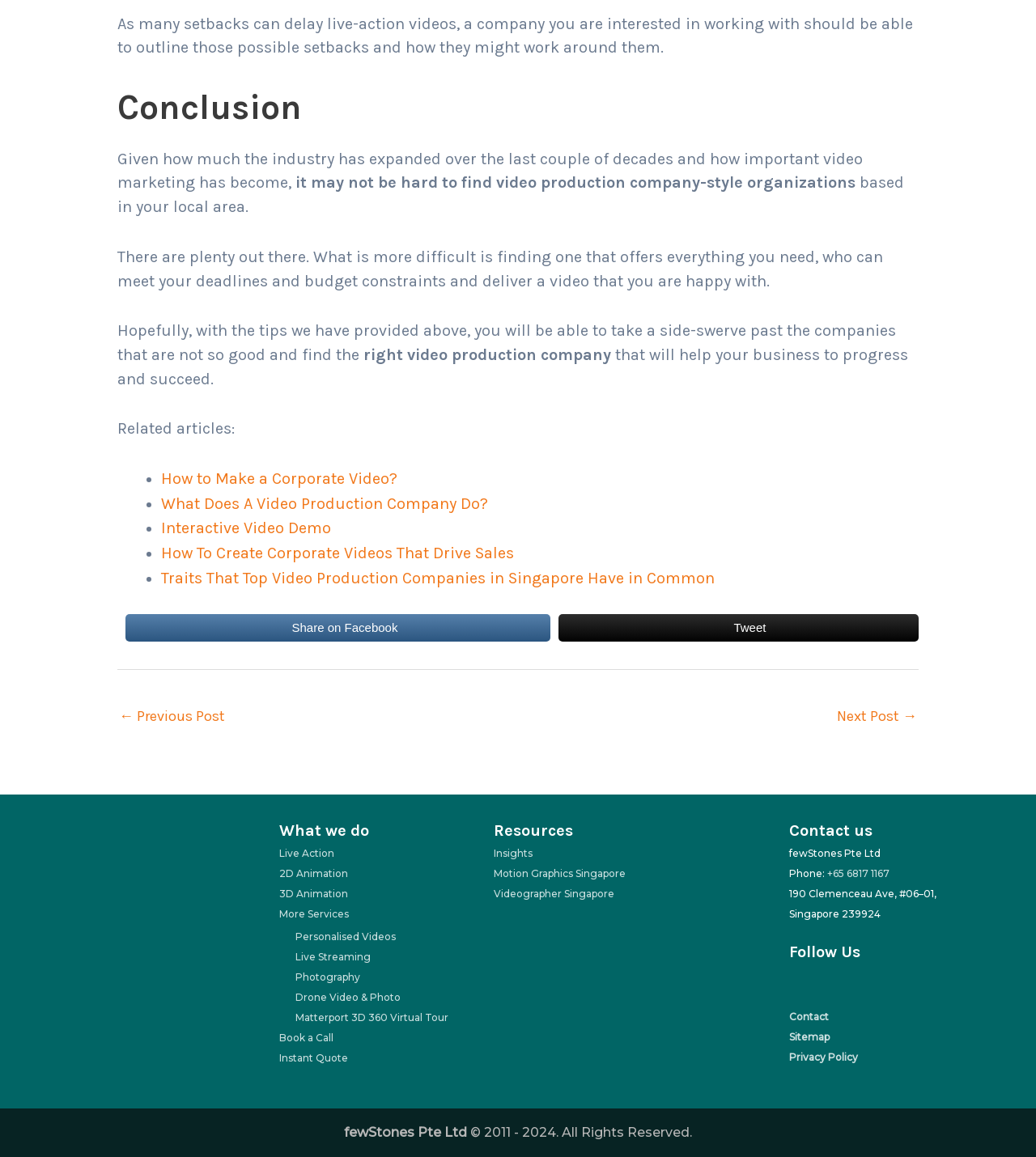What is the address of the company?
Refer to the screenshot and deliver a thorough answer to the question presented.

I found the address '190 Clemenceau Ave, #06–01, Singapore 239924' in the contact us section of the webpage, which is located at the bottom of the page.